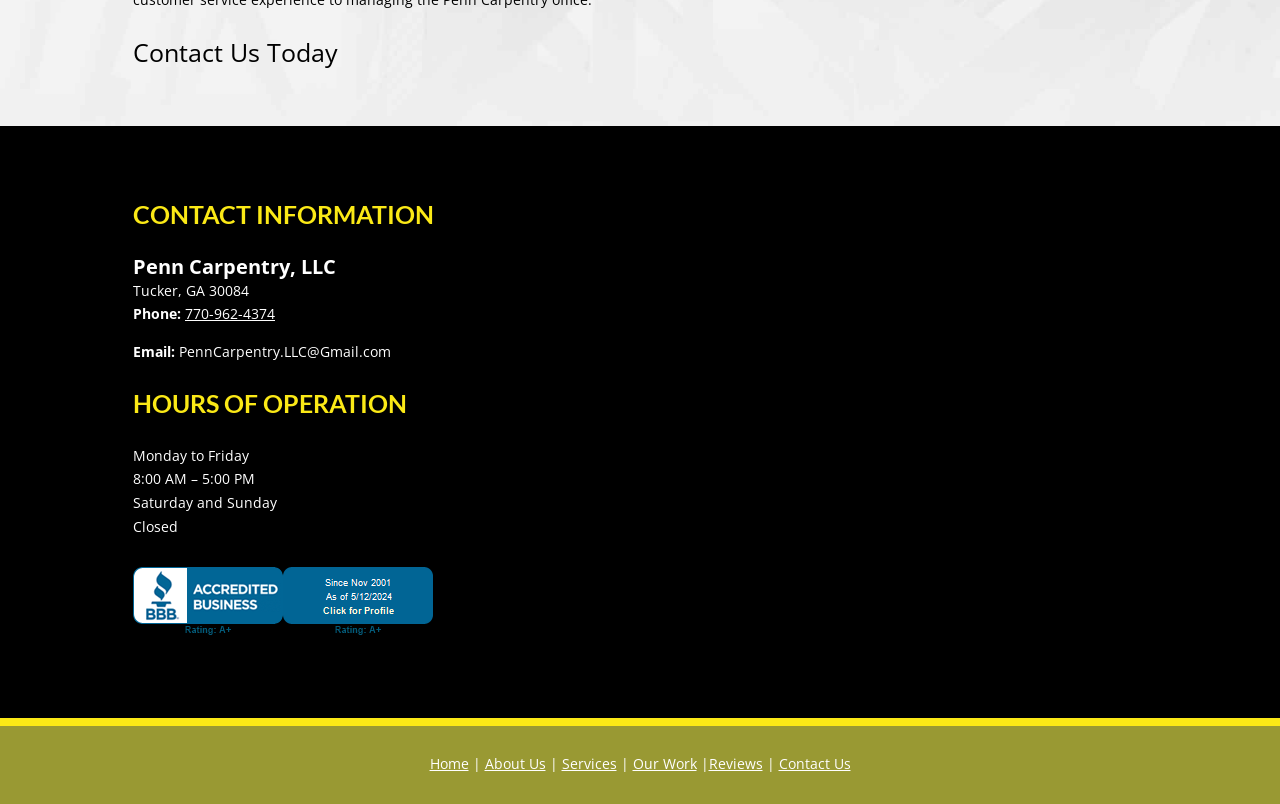Find the bounding box coordinates for the HTML element described as: "title="Sapanca and Masukiye Tours"". The coordinates should consist of four float values between 0 and 1, i.e., [left, top, right, bottom].

None